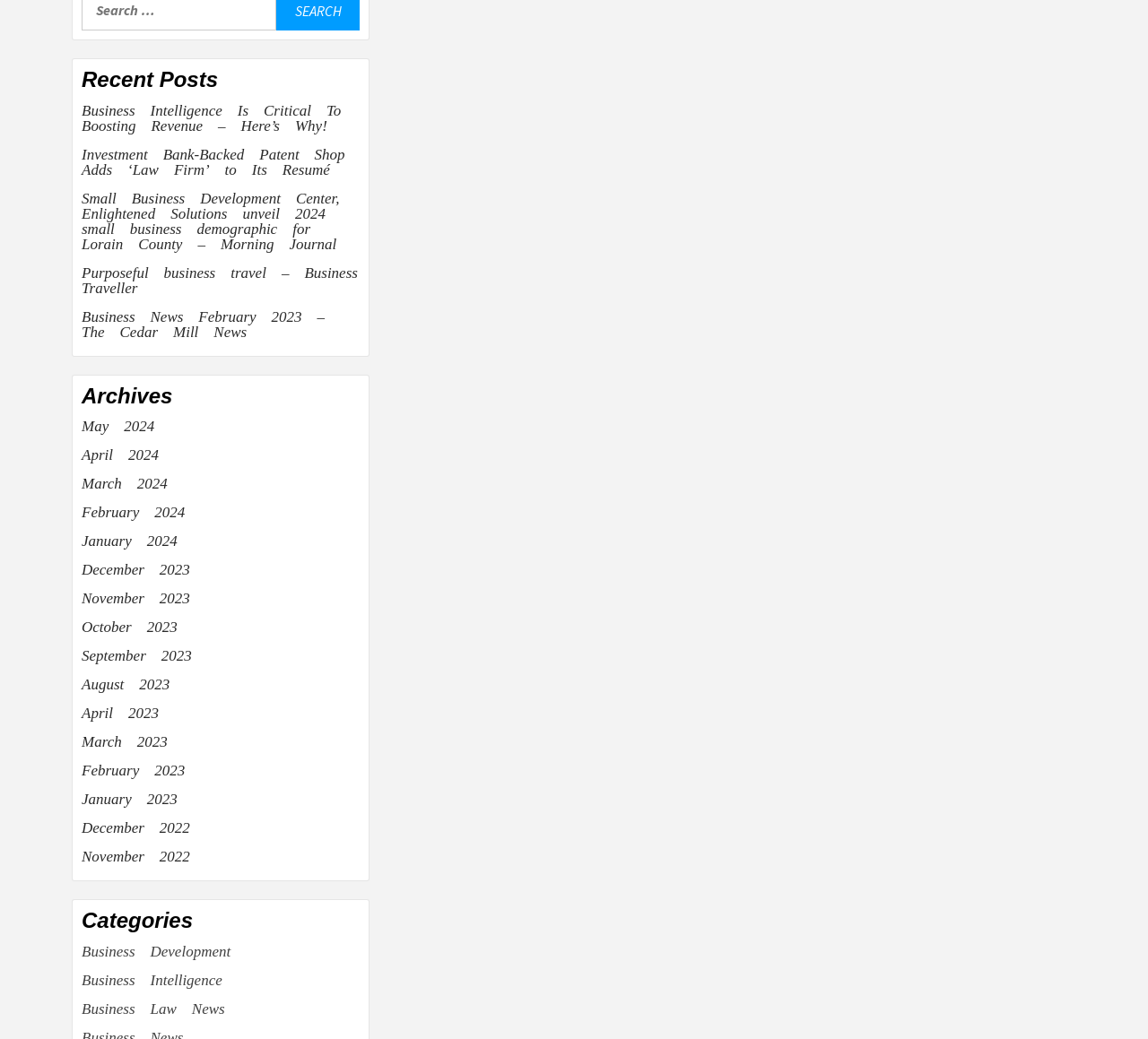What is the earliest month listed in the archives?
Look at the image and answer the question with a single word or phrase.

December 2022